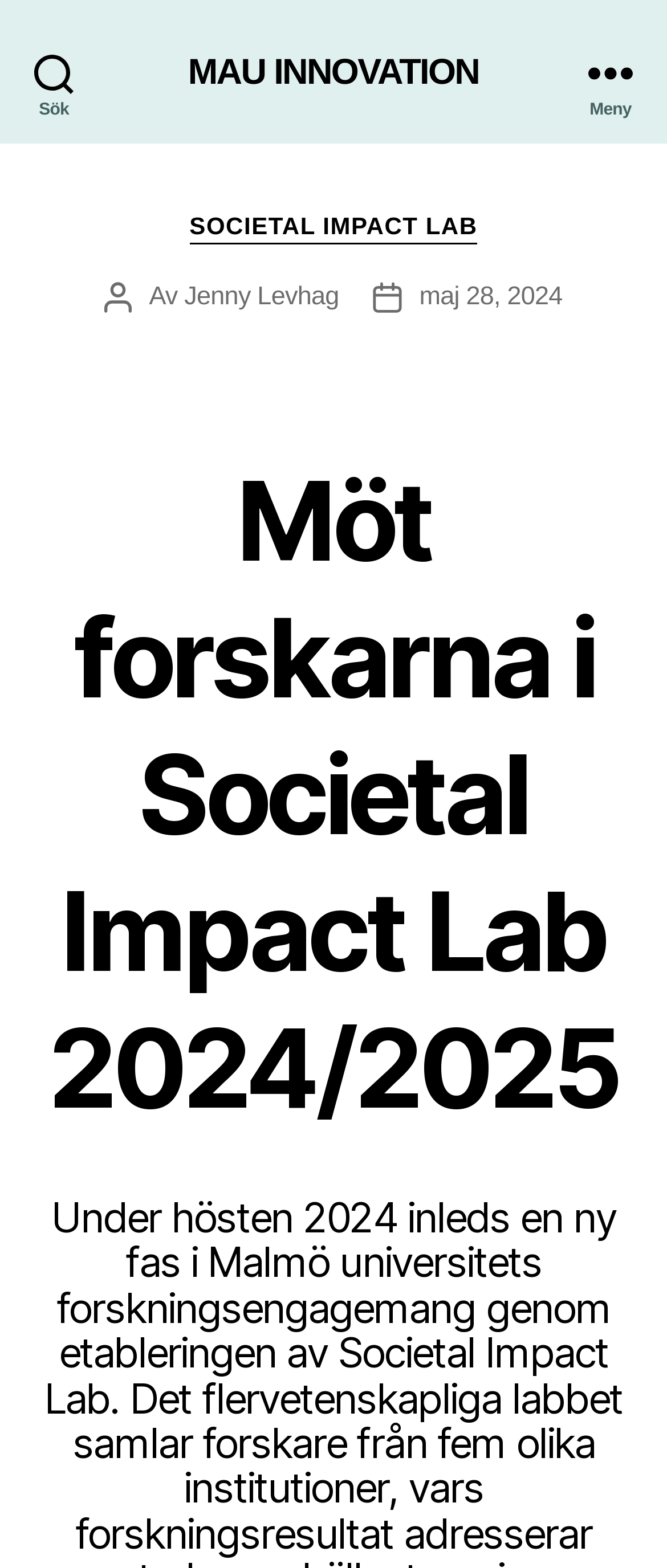Elaborate on the different components and information displayed on the webpage.

The webpage is about Nyheter (News) from MAU INNOVATION. At the top left, there is a search button labeled "Sök". Next to it, there is a heading with the title "MAU INNOVATION", which is also a link. On the top right, there is a menu button labeled "Meny".

When the menu button is expanded, a header section appears below it, containing several elements. There is a static text "Kategorier" (Categories) and a link to "SOCIETAL IMPACT LAB". Below these, there are two lines of text. The first line has a static text "Inläggsförfattare" (Post Author) followed by a link to the author's name, "Jenny Levhag". The second line has a static text "Inläggsdatum" (Post Date) followed by a link to the date "maj 28, 2024".

Below the menu section, there is a main heading that spans almost the entire width of the page, titled "Möt forskarna i Societal Impact Lab 2024/2025" (Meet the researchers in Societal Impact Lab 2024/2025).